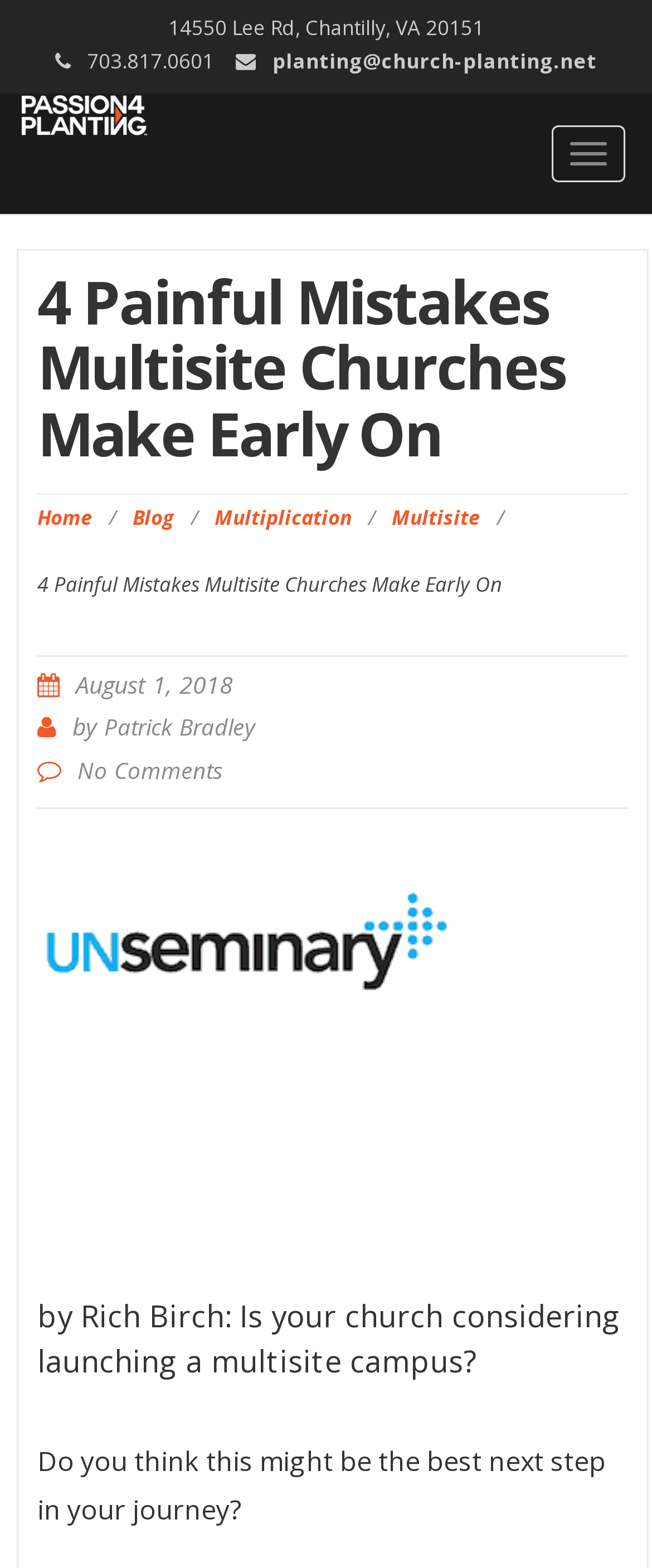Please specify the bounding box coordinates for the clickable region that will help you carry out the instruction: "Click the 'Passion for Planting' link".

[0.033, 0.053, 0.226, 0.088]